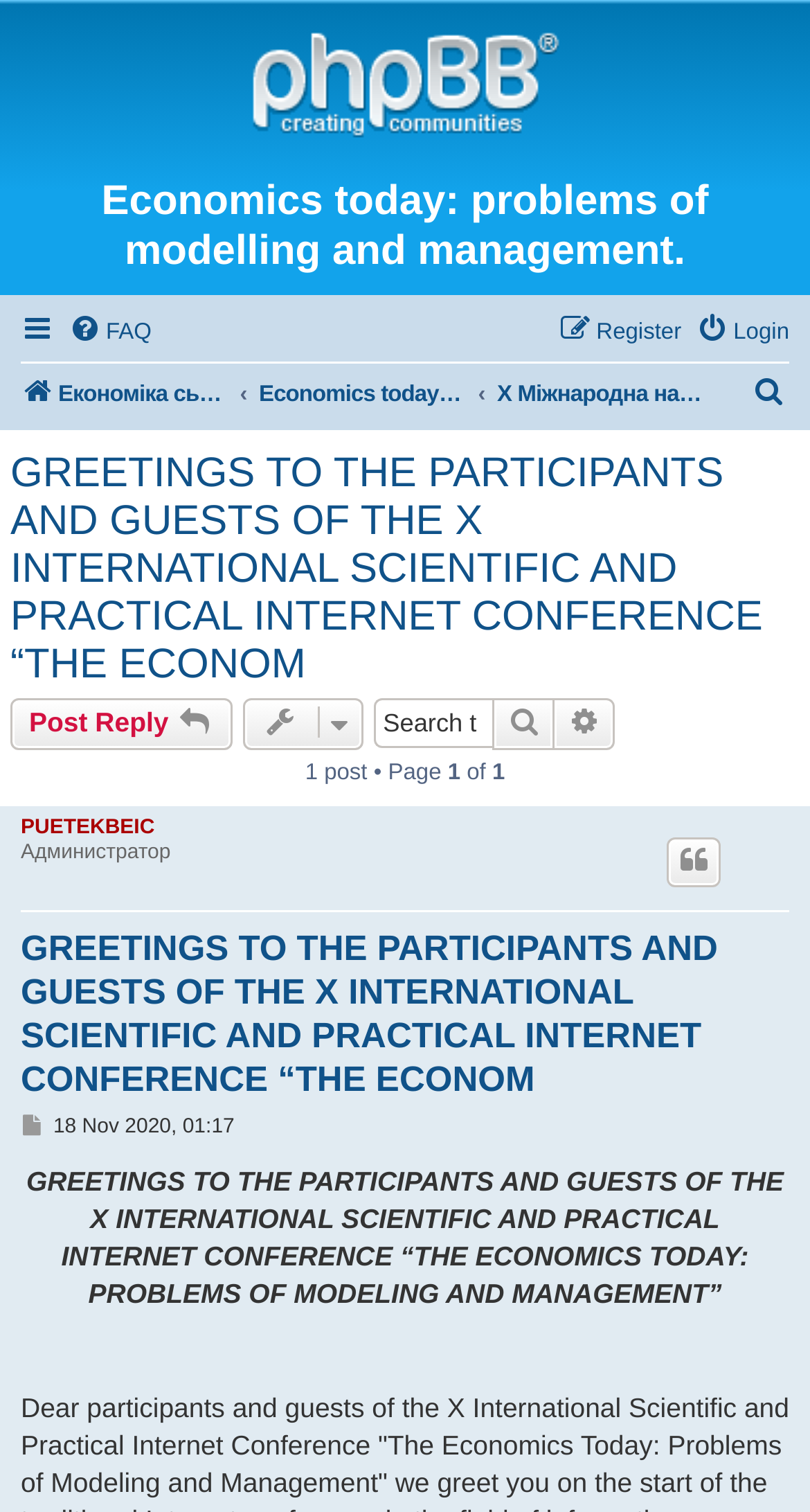Extract the text of the main heading from the webpage.

Economics today: problems of modelling and management.